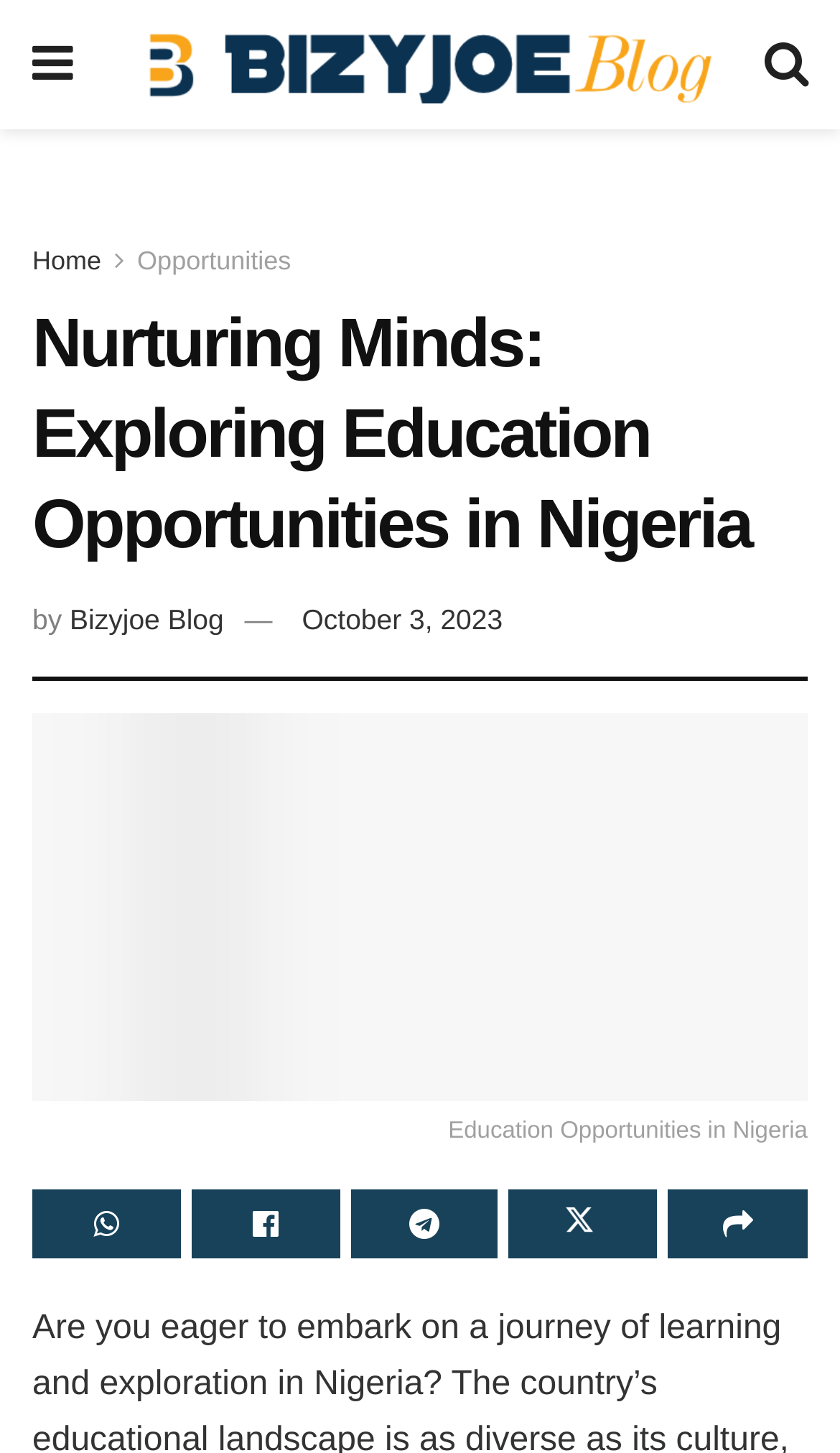How many social media icons are at the bottom of the page?
Please provide a single word or phrase as your answer based on the image.

5